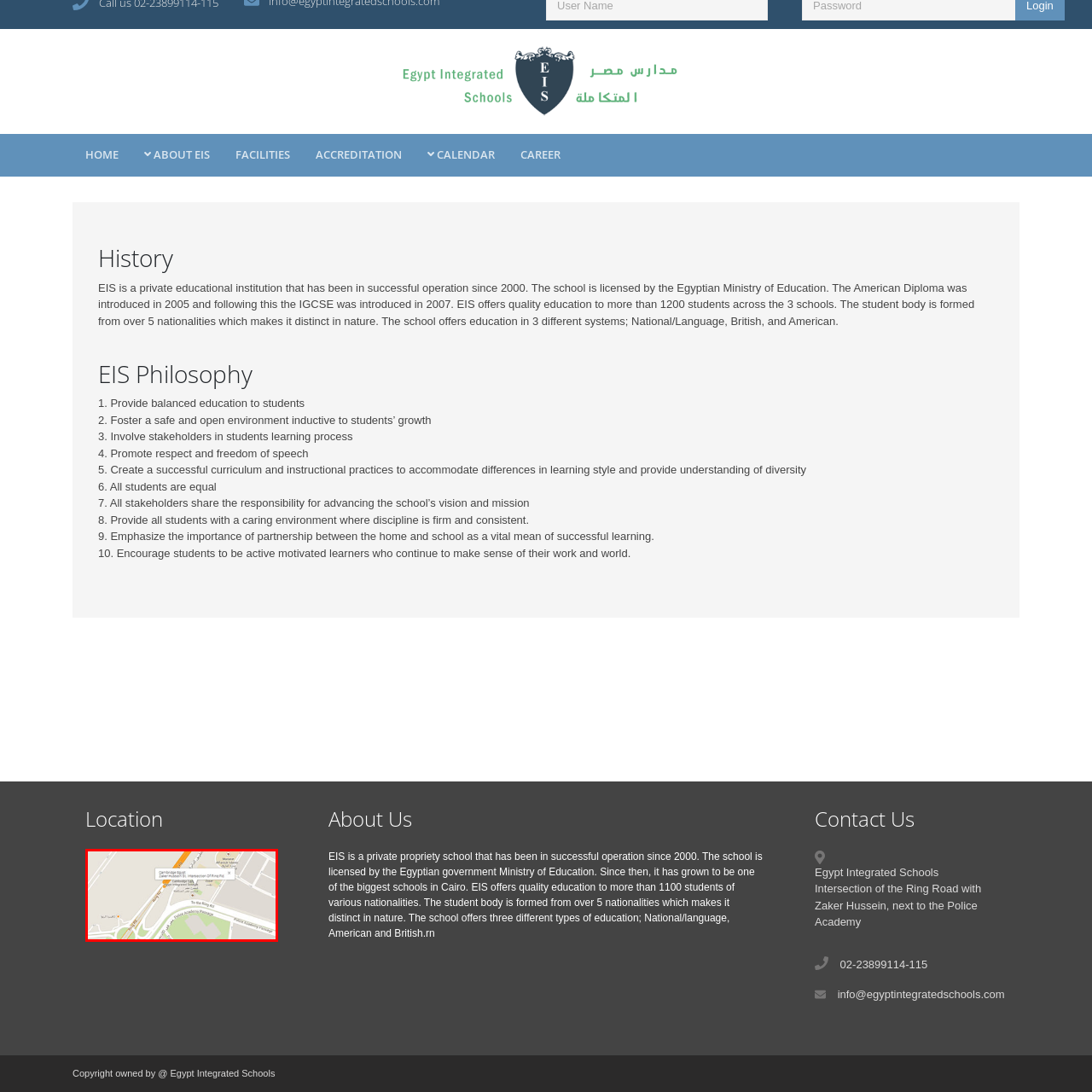Explain in detail what is happening in the image enclosed by the red border.

The image displays a detailed map indicating a location at the intersection of Zaker Hussein Street and the Ring Road, adjacent to the Police Academy. It is prominently marked as "Egypt Integrated Schools," highlighting its significance within the local area. Key features of the map include directional indicators for navigating to the Ring Road, showcasing the accessibility of the school. This context is relevant for parents and students looking for directions to the educational institution, which is known for its quality education and diverse student body.